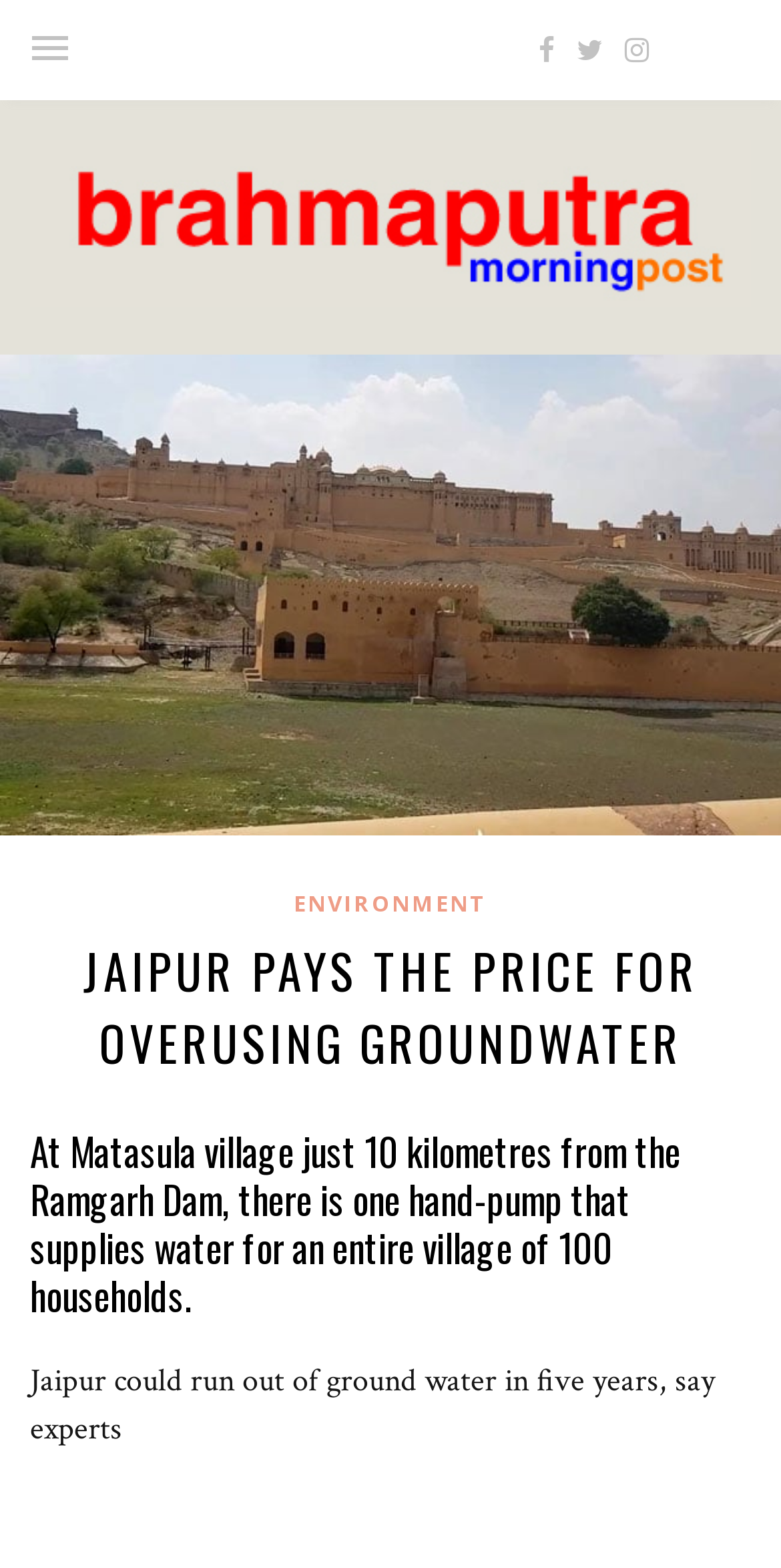Locate the UI element described by Contact Us and provide its bounding box coordinates. Use the format (top-left x, top-left y, bottom-right x, bottom-right y) with all values as floating point numbers between 0 and 1.

None